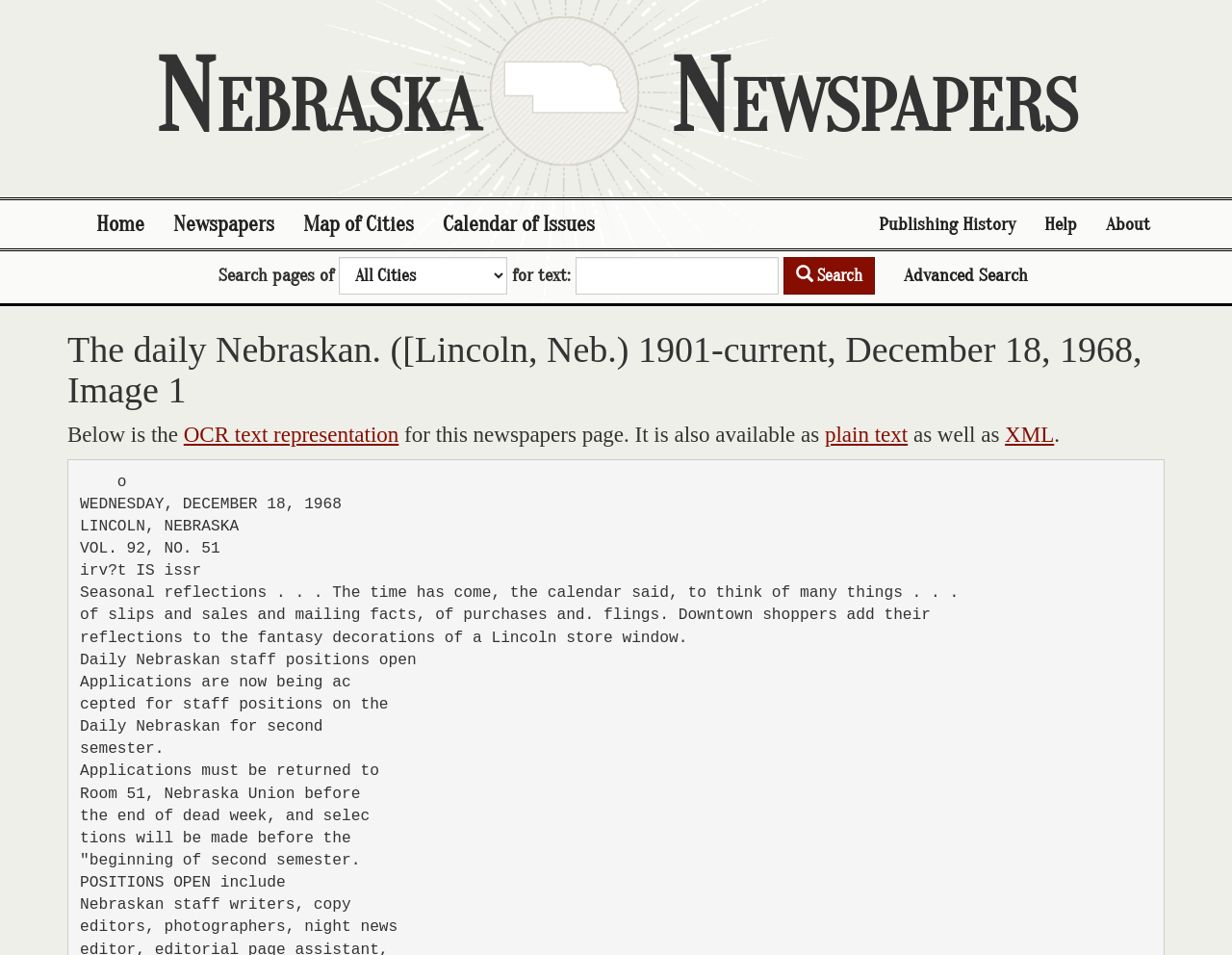Locate the bounding box coordinates of the clickable region necessary to complete the following instruction: "Go to home page". Provide the coordinates in the format of four float numbers between 0 and 1, i.e., [left, top, right, bottom].

[0.066, 0.21, 0.129, 0.26]